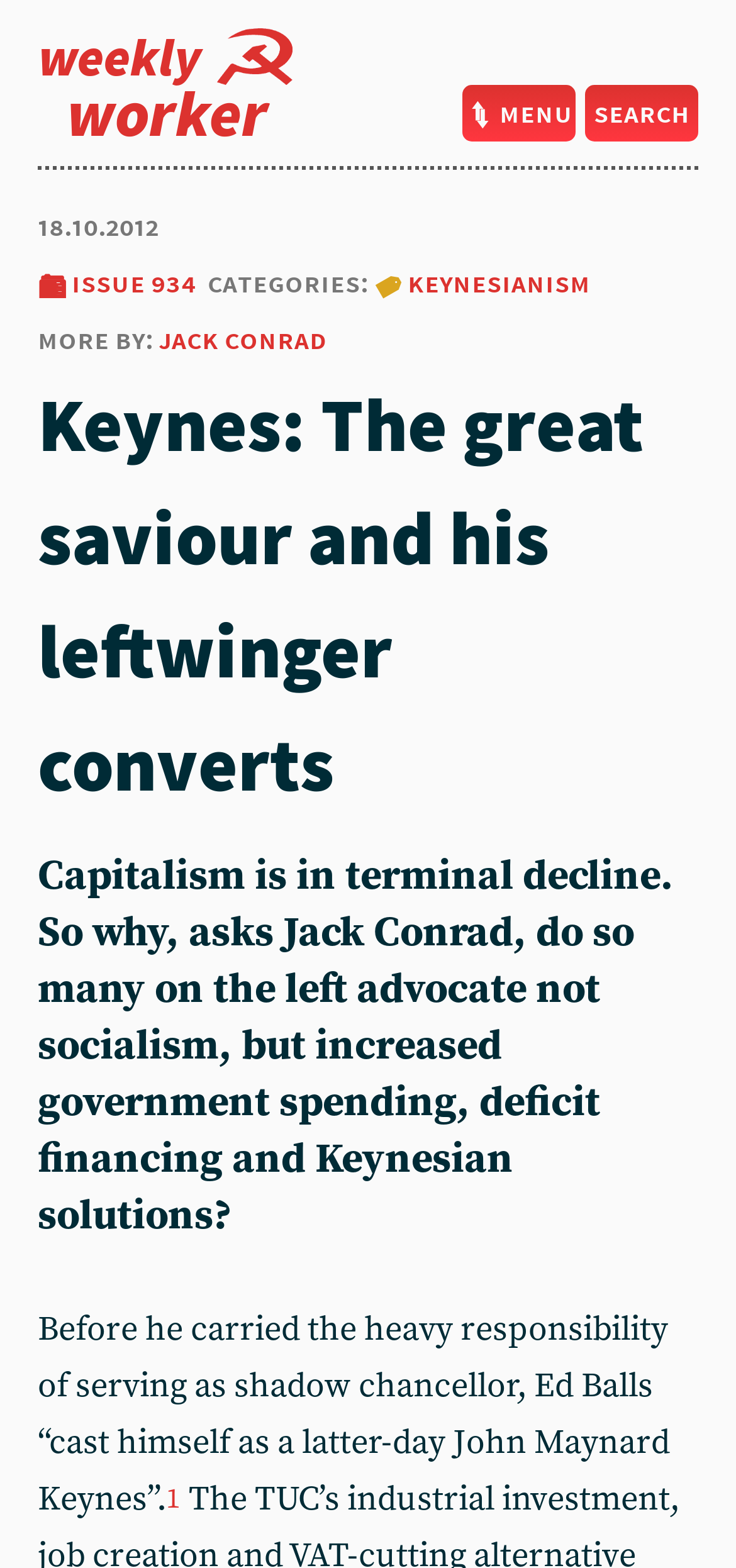Please determine the bounding box coordinates for the element with the description: "Issue 934".

[0.051, 0.168, 0.267, 0.191]